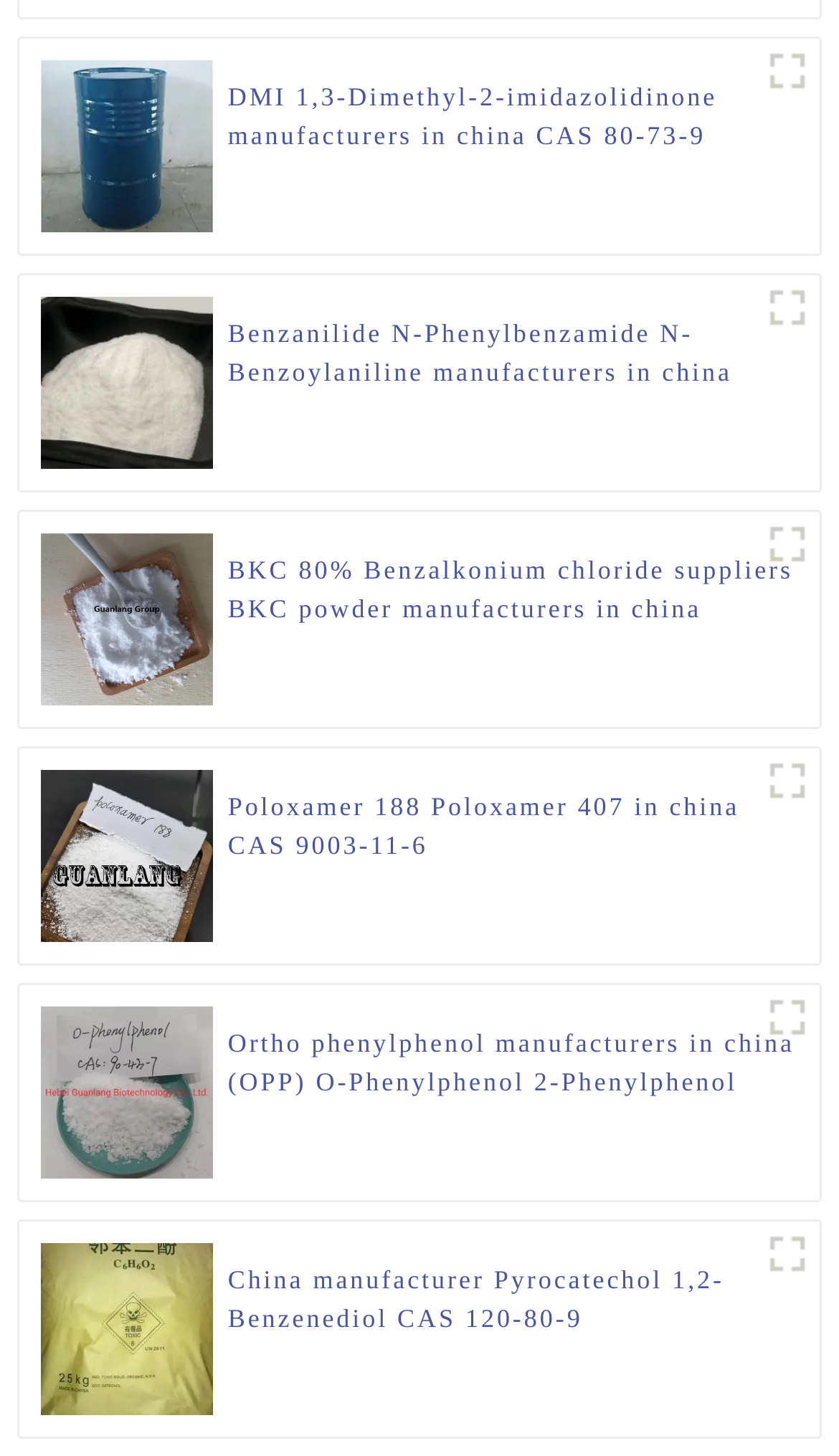Given the element description "title="Benzalkonium Chloride"", identify the bounding box of the corresponding UI element.

[0.9, 0.352, 0.977, 0.397]